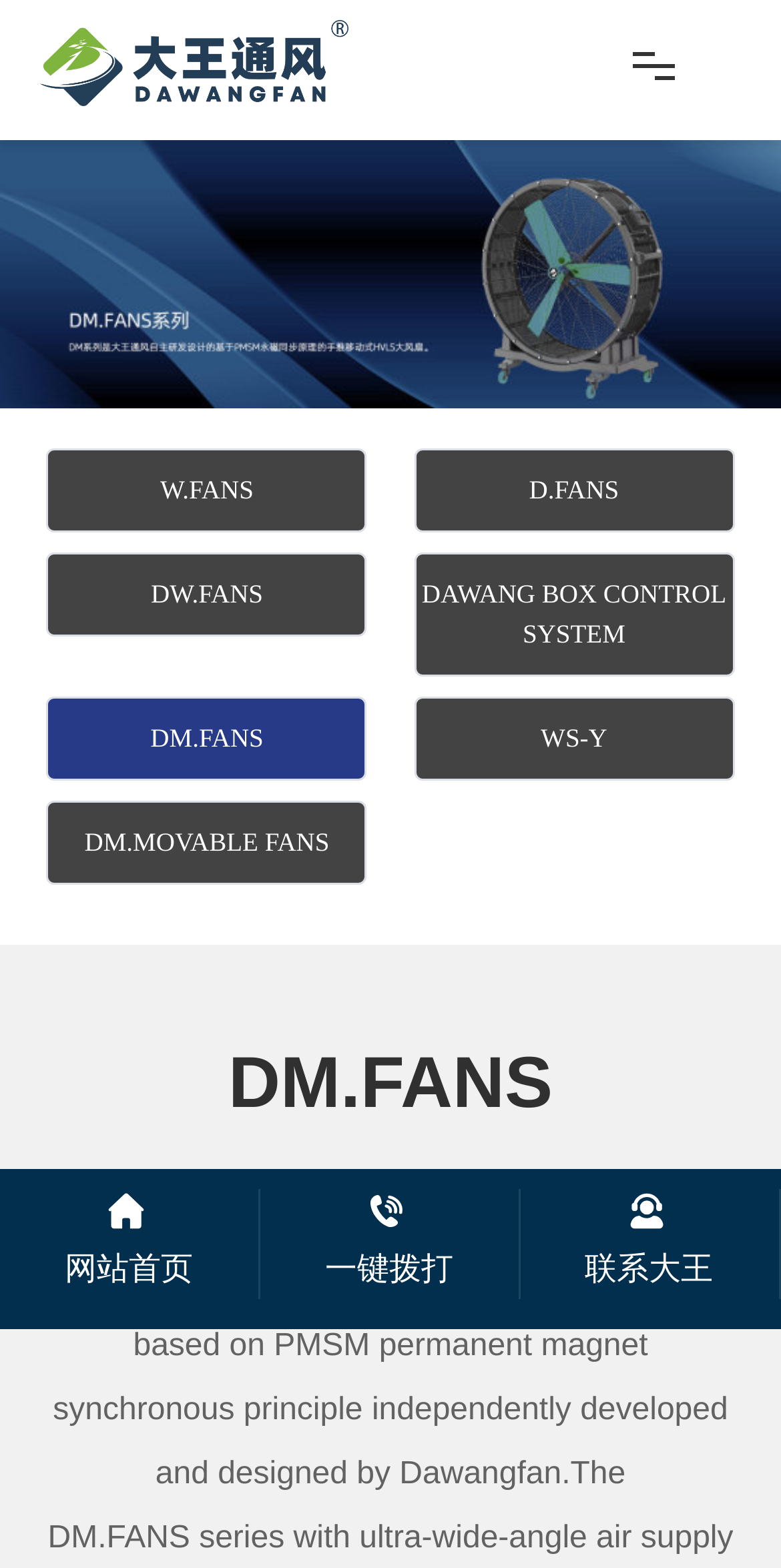Respond to the question below with a single word or phrase:
What is the text on the image at the top of the webpage?

DM.FANS